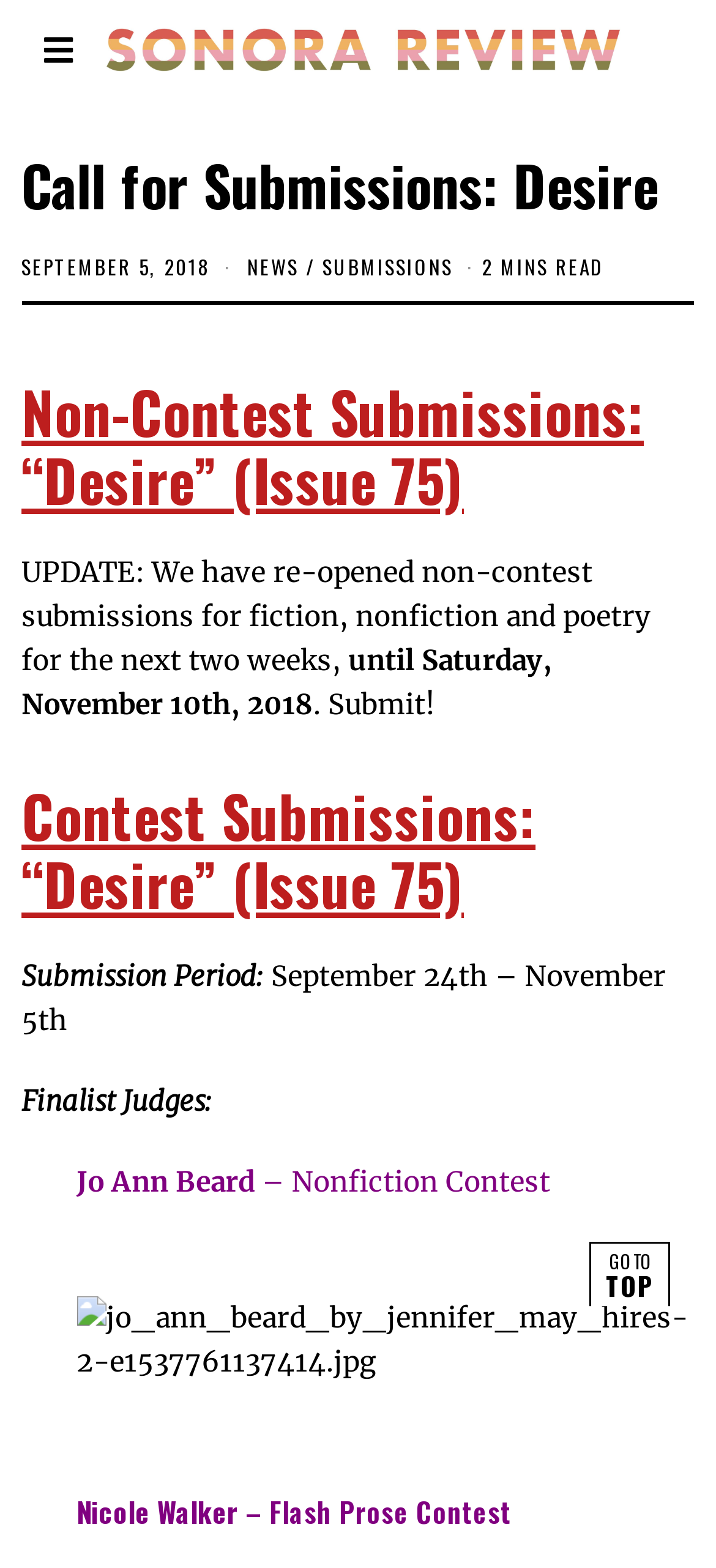Calculate the bounding box coordinates of the UI element given the description: "News".

[0.345, 0.161, 0.417, 0.179]